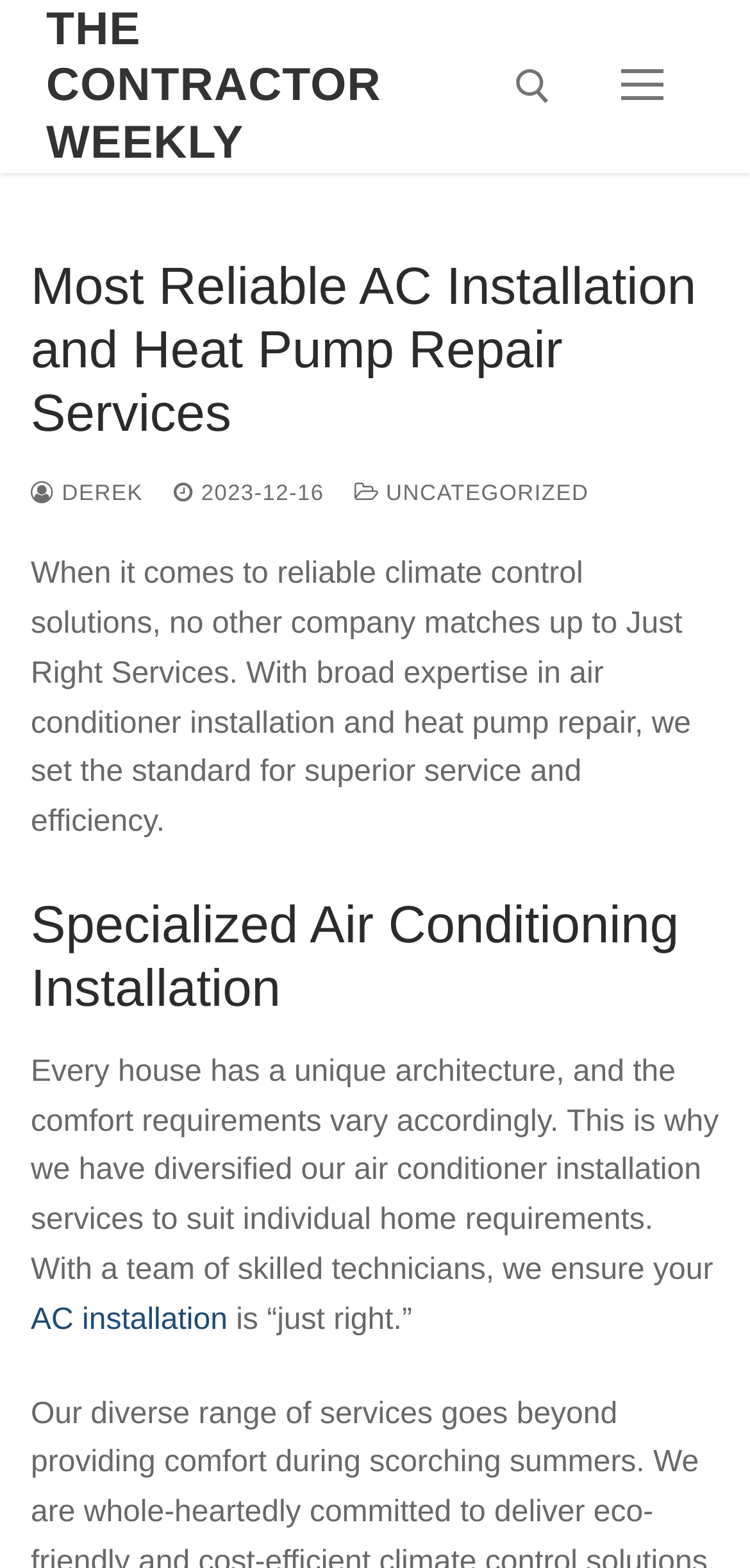What type of services does the company offer?
Please respond to the question with a detailed and thorough explanation.

I found the types of services offered by the company by reading the heading 'Most Reliable AC Installation and Heat Pump Repair Services' and the text that describes the company's expertise in these areas.